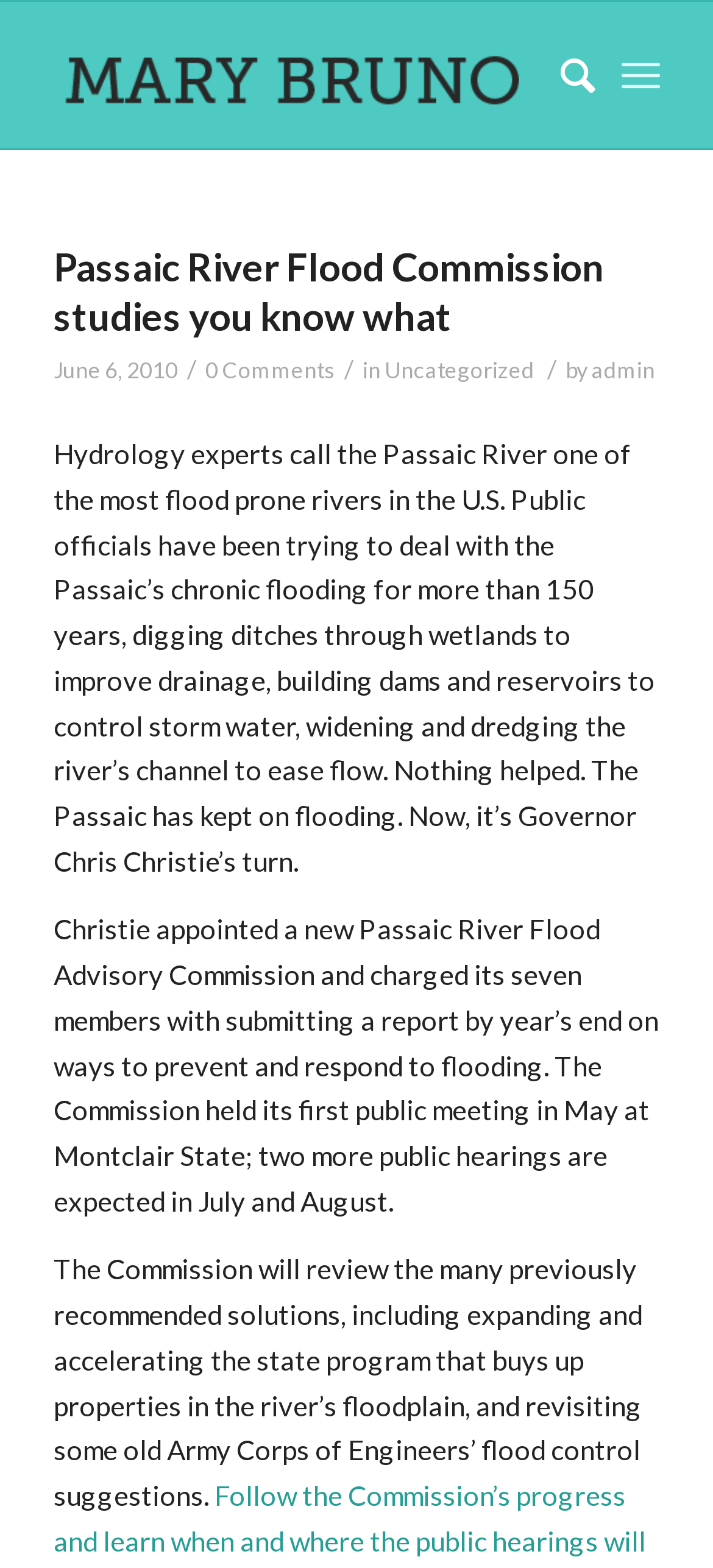Write an extensive caption that covers every aspect of the webpage.

The webpage is about Mary Bruno, with a focus on an article about the Passaic River Flood Commission. At the top left, there is a layout table with a link to "Mary Bruno" accompanied by an image. On the top right, there are two links: "Search" and "Menu". The "Menu" link is followed by a header section that contains the article title "Passaic River Flood Commission studies you know what" and a link to the same title. Below the title, there is a time stamp indicating the article was posted on June 6, 2010, followed by a link to "0 Comments". 

The article is categorized under "Uncategorized" and is written by "admin". The main content of the article is divided into three paragraphs. The first paragraph discusses the Passaic River's chronic flooding and the efforts of public officials to deal with it. The second paragraph mentions Governor Chris Christie's appointment of a new Passaic River Flood Advisory Commission to submit a report on ways to prevent and respond to flooding. The third paragraph explains that the Commission will review previously recommended solutions, including expanding the state program that buys up properties in the river's floodplain and revisiting old Army Corps of Engineers' flood control suggestions.